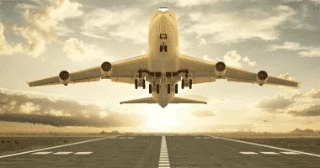What do the runway lines lead the viewer's eye towards?
Refer to the image and provide a detailed answer to the question.

The runway lines in the image lead the viewer's eye towards the horizon, emphasizing the journey that awaits beyond the airport.